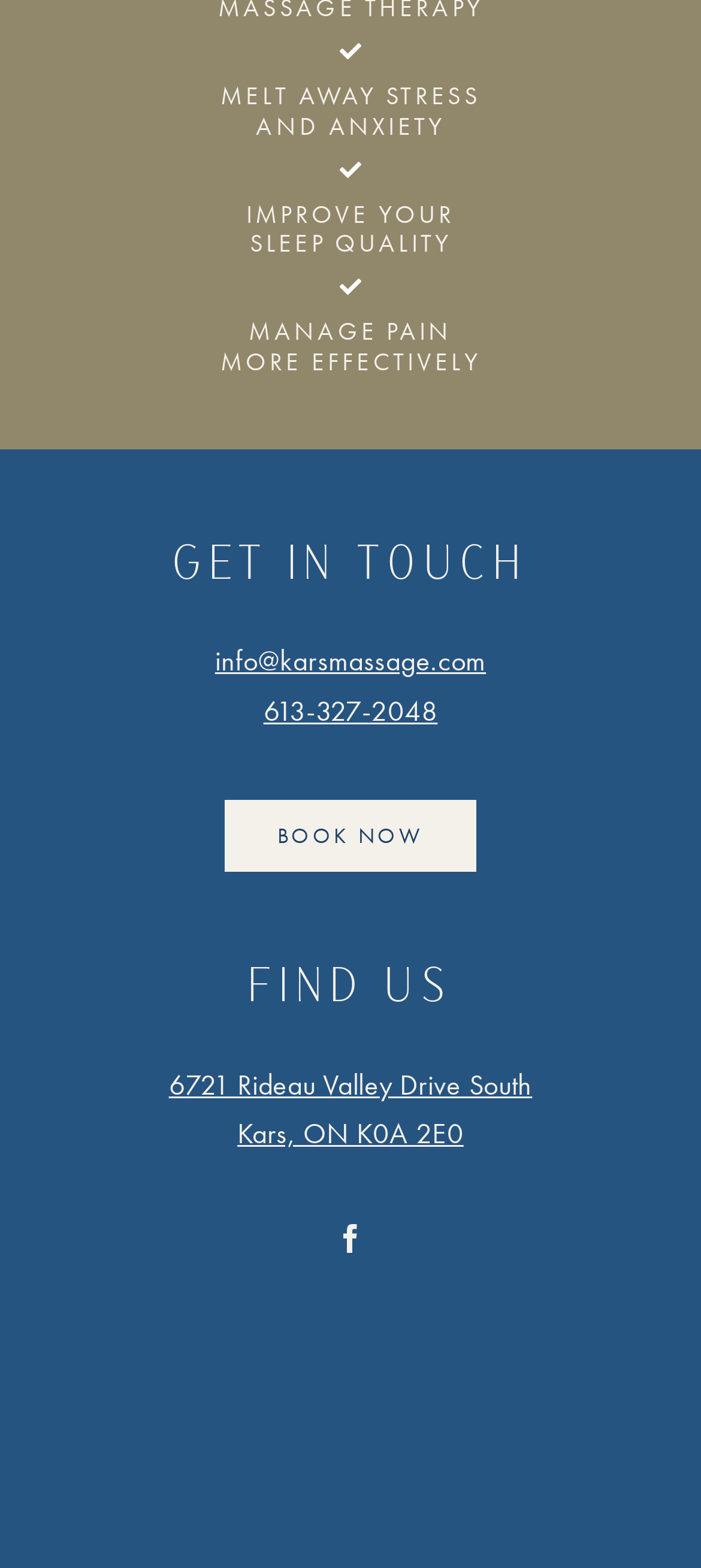Provide a single word or phrase answer to the question: 
What social media platform is linked on this webpage?

Facebook